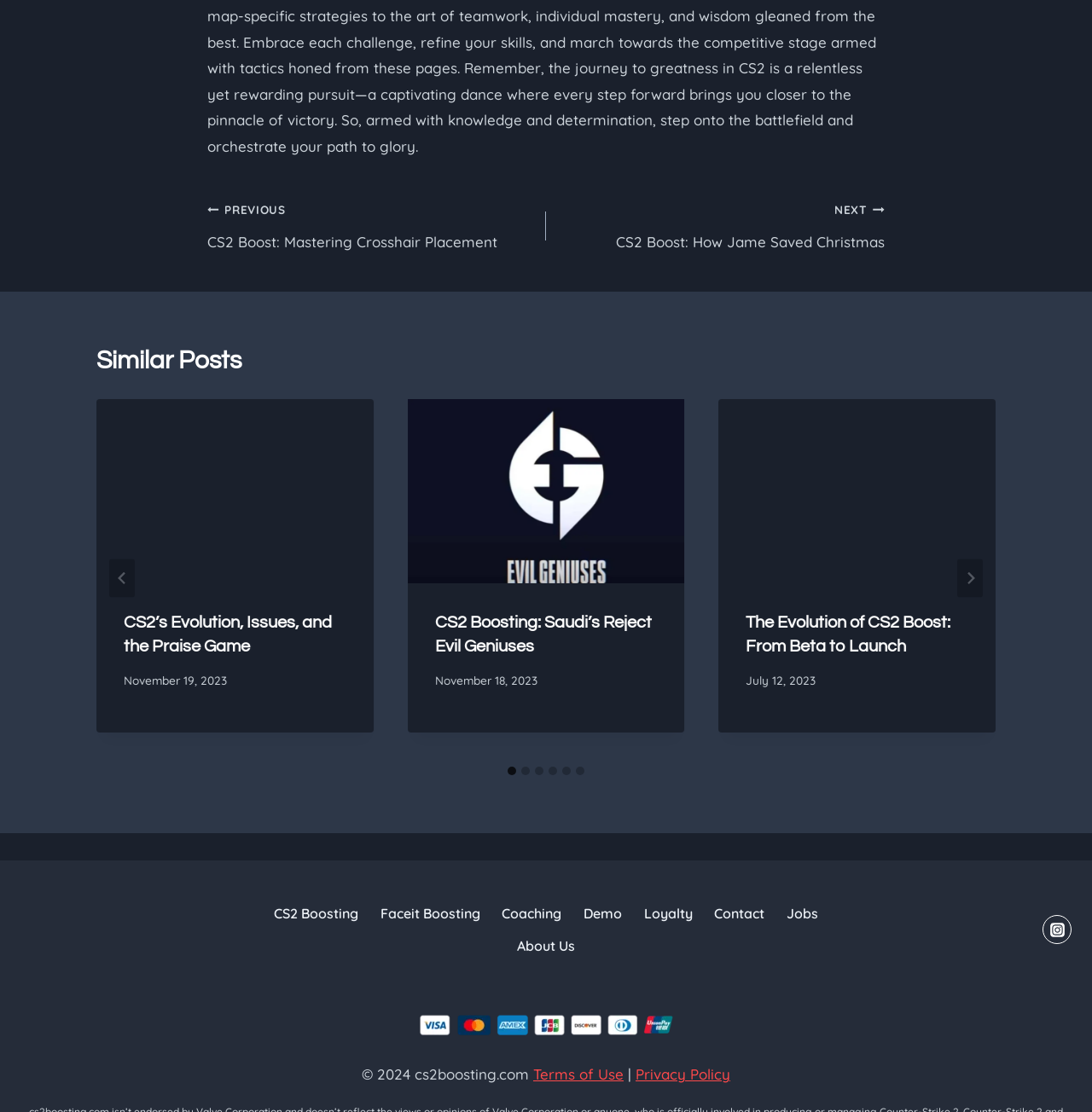How many similar posts are there?
Answer the question with detailed information derived from the image.

I counted the number of tabpanels with the role description 'slide' inside the region with the role description 'Posts', and found 6 similar posts.